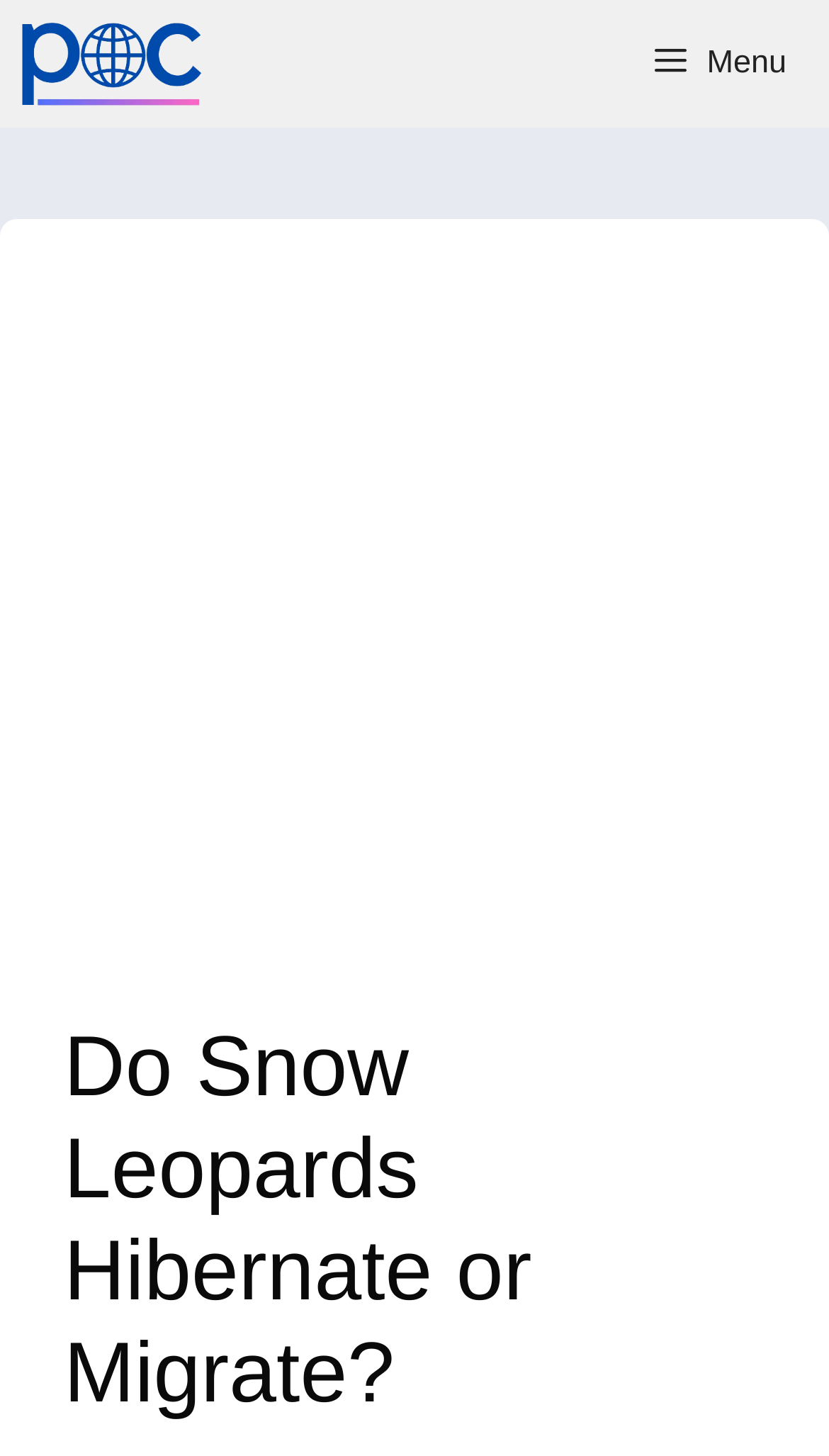Please provide a brief answer to the question using only one word or phrase: 
What is the text on the top-left corner?

Michael Broad